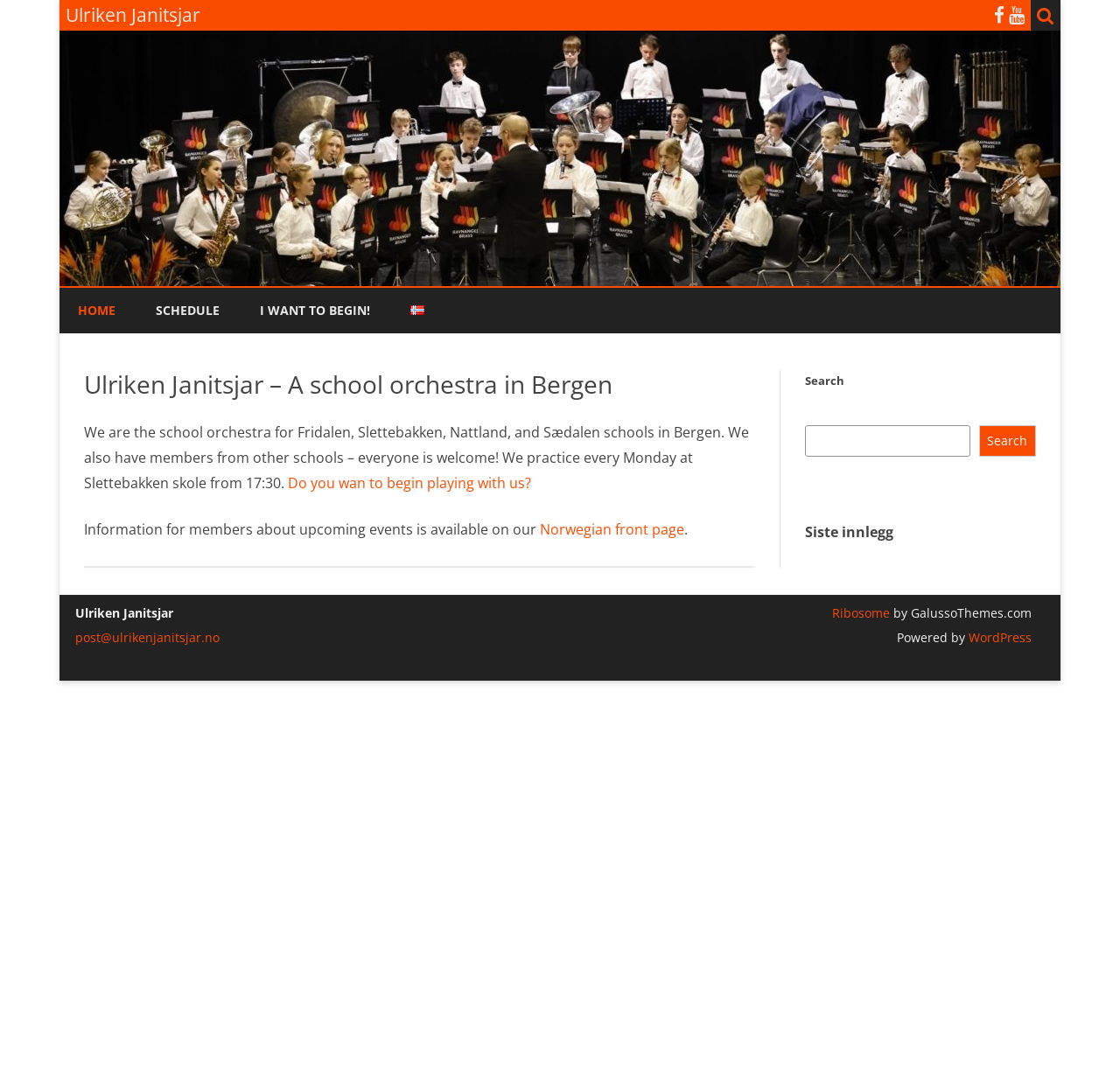Could you specify the bounding box coordinates for the clickable section to complete the following instruction: "Check the latest posts"?

[0.719, 0.491, 0.925, 0.504]